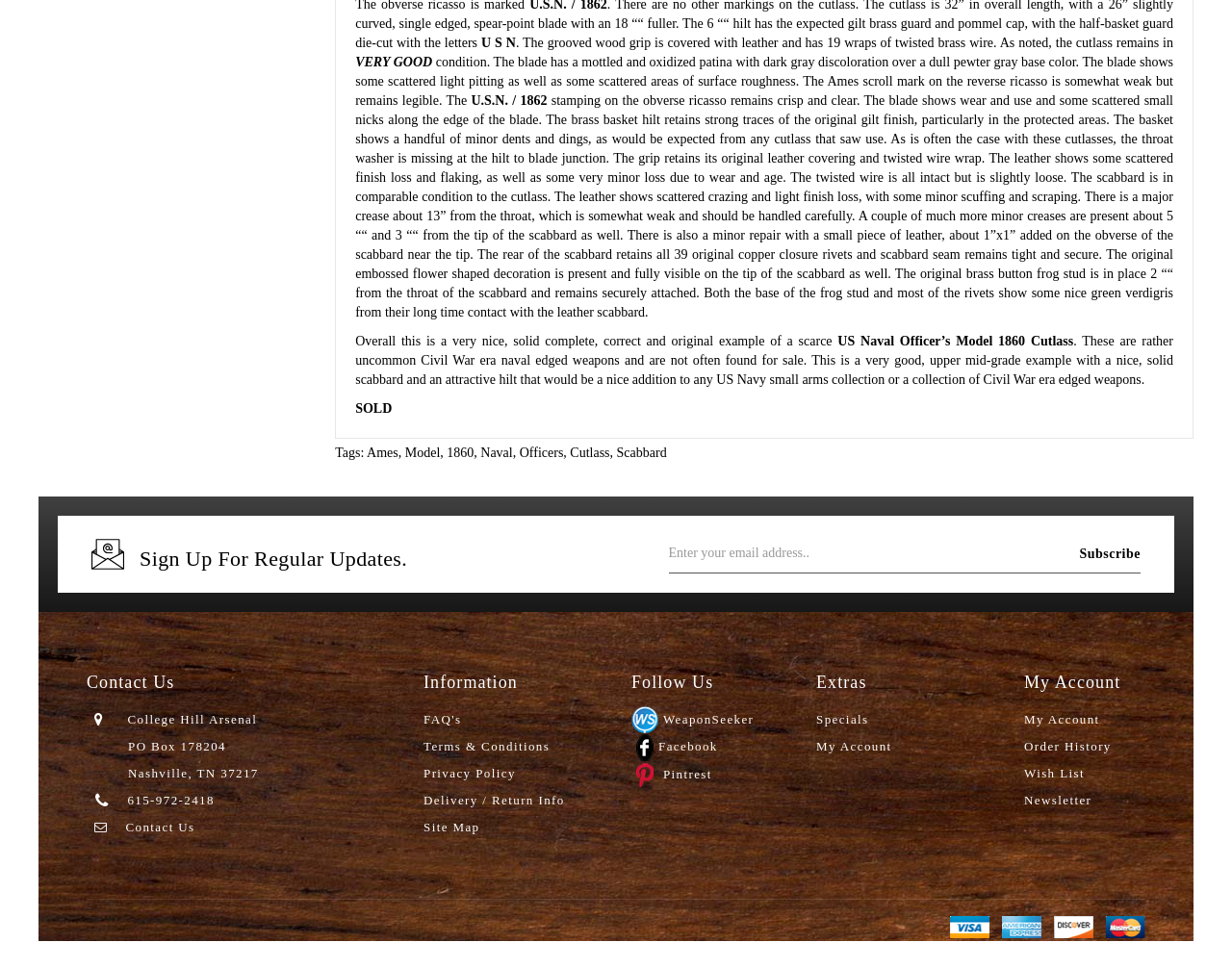Determine the bounding box coordinates of the clickable region to follow the instruction: "View Elchim Cocoon 2001 Diffuser details".

None